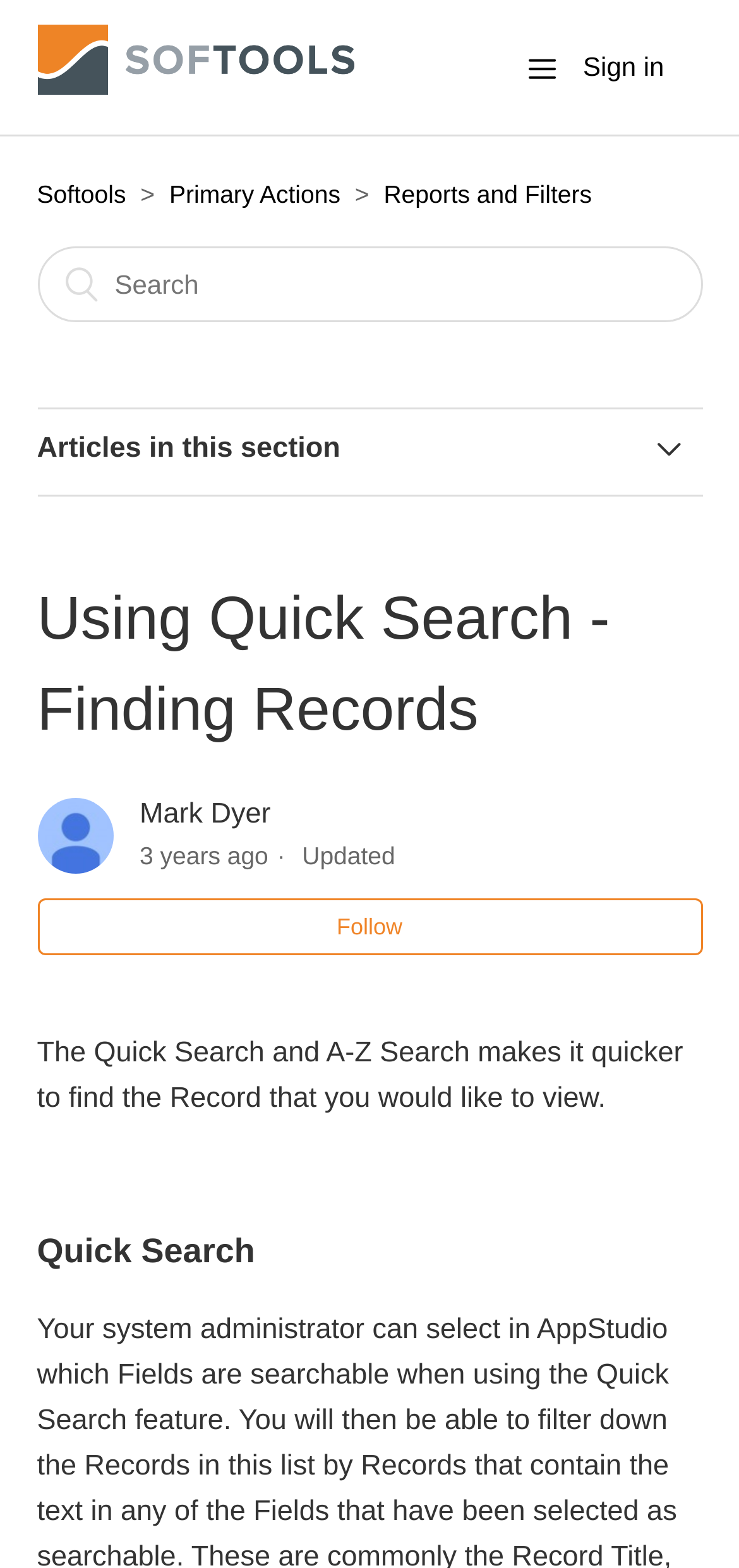What is the position of the search box on the webpage?
Please answer using one word or phrase, based on the screenshot.

Top-left